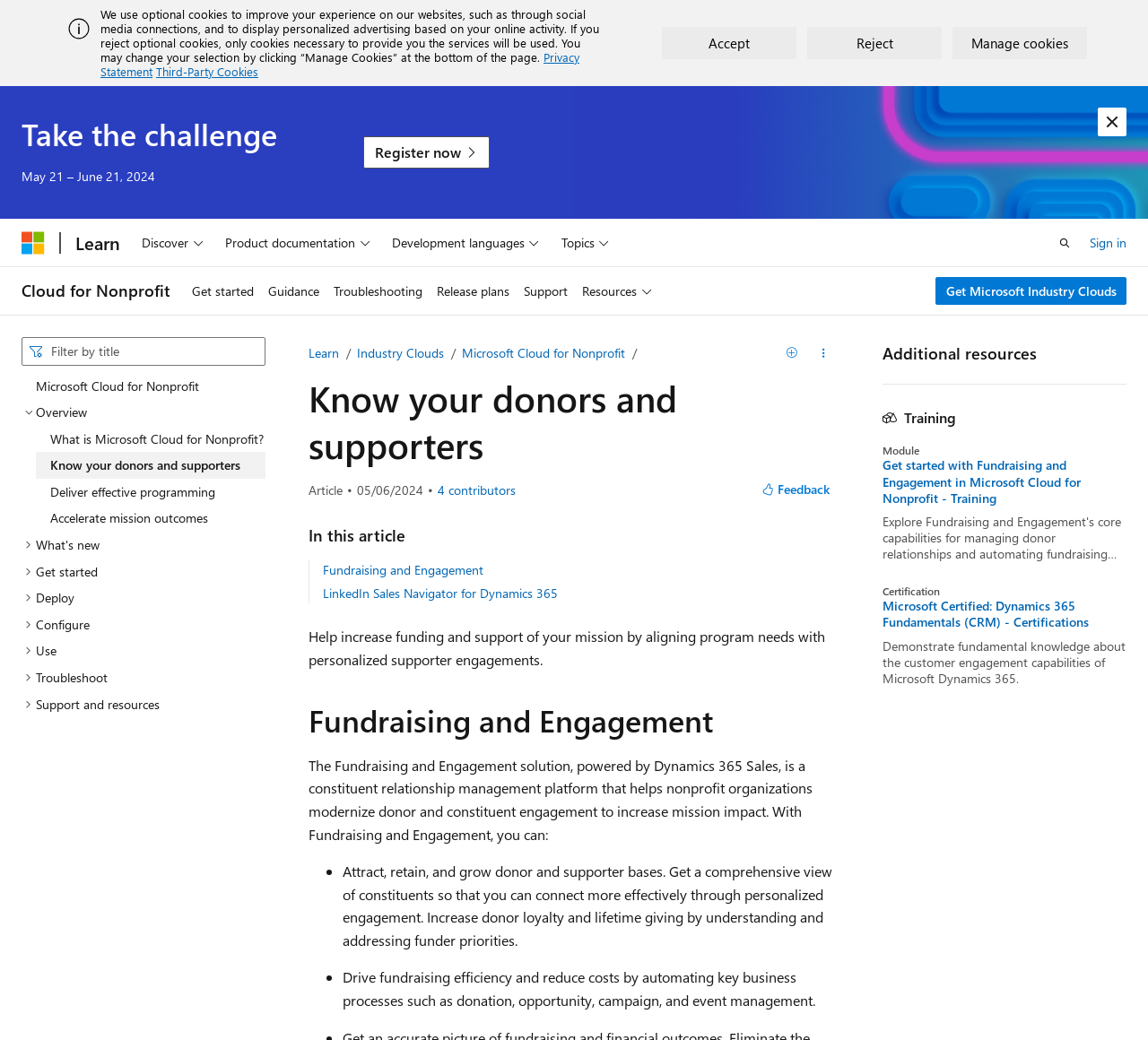Please identify the bounding box coordinates of the element's region that I should click in order to complete the following instruction: "Dismiss alert". The bounding box coordinates consist of four float numbers between 0 and 1, i.e., [left, top, right, bottom].

[0.956, 0.103, 0.981, 0.131]